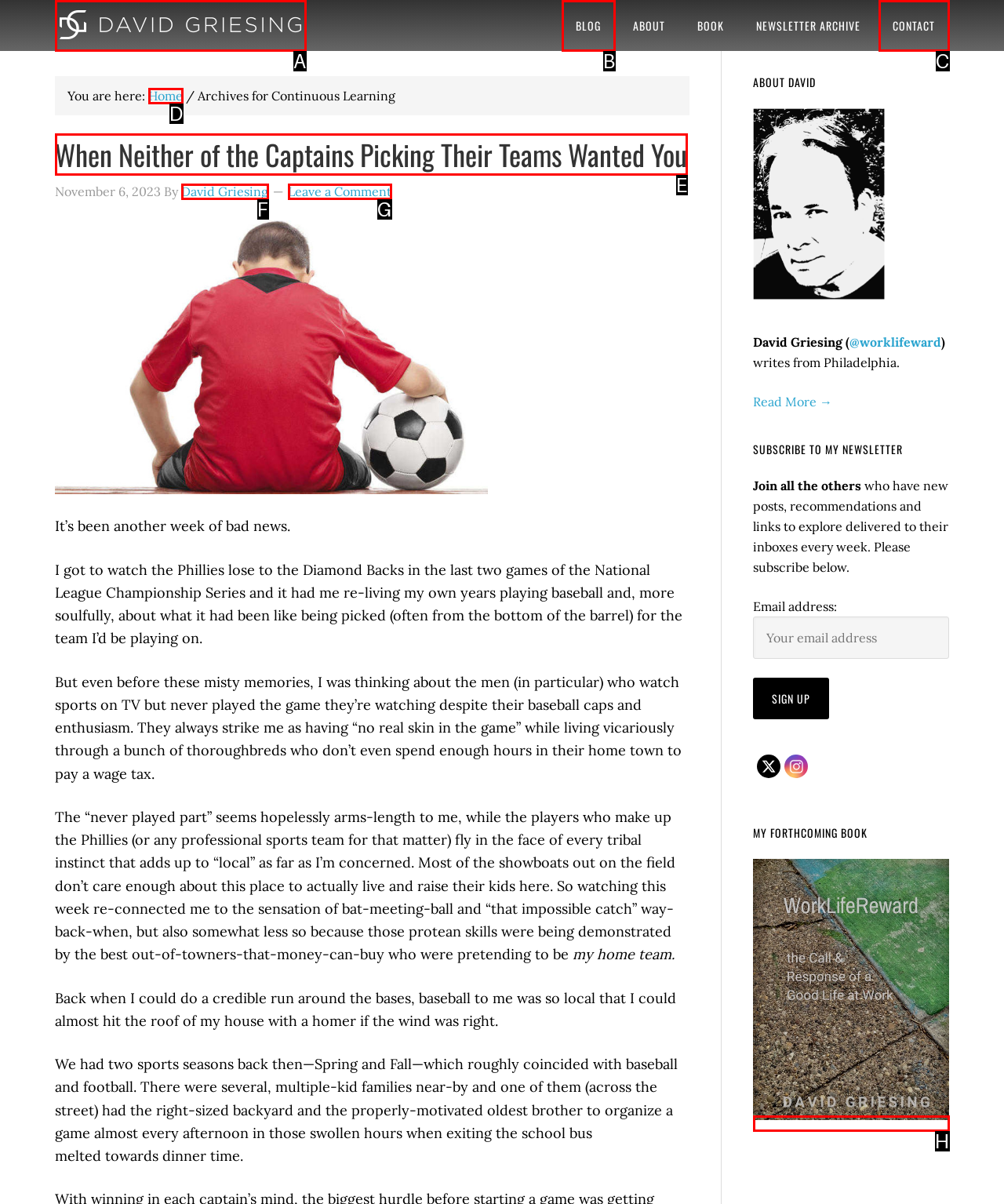Select the HTML element that corresponds to the description: Contact. Answer with the letter of the matching option directly from the choices given.

C